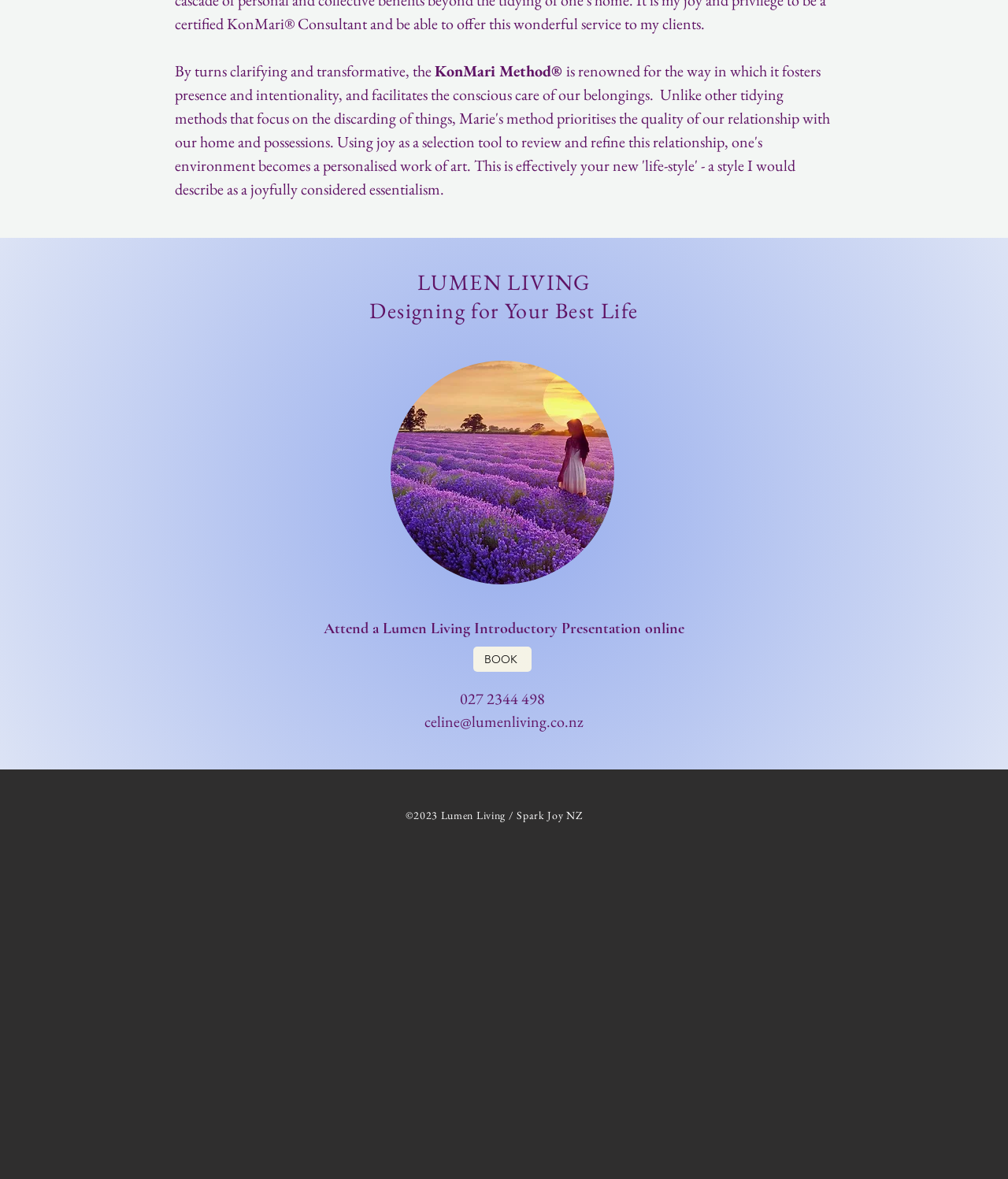What is the name of the method mentioned?
Using the image as a reference, give a one-word or short phrase answer.

KonMari Method